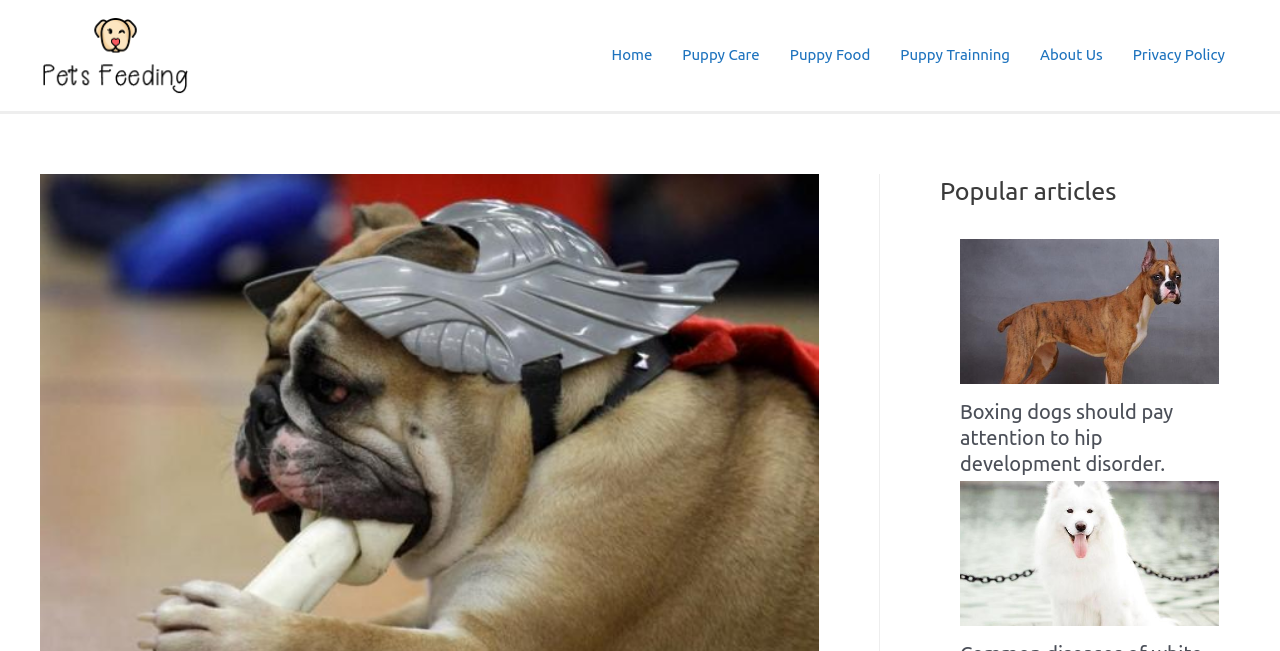Locate and provide the bounding box coordinates for the HTML element that matches this description: "Home".

[0.466, 0.031, 0.521, 0.139]